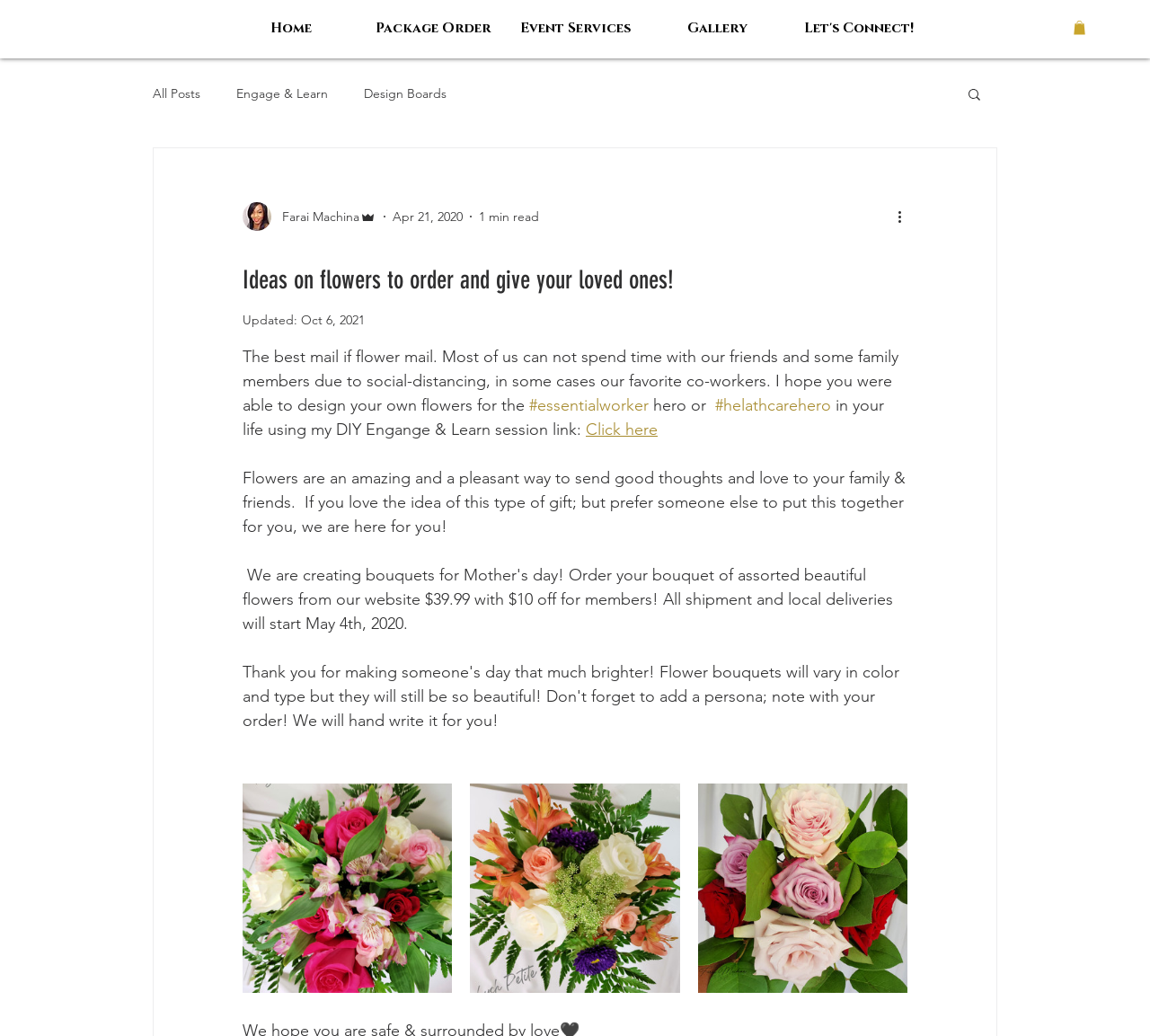Create an in-depth description of the webpage, covering main sections.

This webpage is about ideas on flowers to order and give to loved ones, with a focus on social distancing remedies. At the top, there is a navigation menu with links to "Home", "Package Order", "Event Services", "Gallery", and "Let's Connect!". To the right of this menu, there is a small button with an image.

Below the navigation menu, there is a secondary navigation menu labeled "blog" with links to "All Posts", "Engage & Learn", and "Design Boards". Next to this menu, there is a search button with an image.

On the left side of the page, there is a section with a writer's picture, their name "Farai Machina", and their title "Admin". Below this, there is a date "Apr 21, 2020" and a reading time "1 min read".

The main content of the page is a blog post titled "Ideas on flowers to order and give your loved ones!". The post discusses the idea of sending flowers to loved ones as a way to show appreciation during social distancing. The text is divided into paragraphs, with links to hashtags "#essentialworker" and "#helathcarehero" and a link to a DIY Engage & Learn session.

There are three images of flowers at the bottom of the page, each with a link to "Untitled image". Above these images, there is a section of text that describes the benefits of sending flowers as a gift.

At the very top of the page, there is a region labeled "Slideshow" that spans about a quarter of the page width.